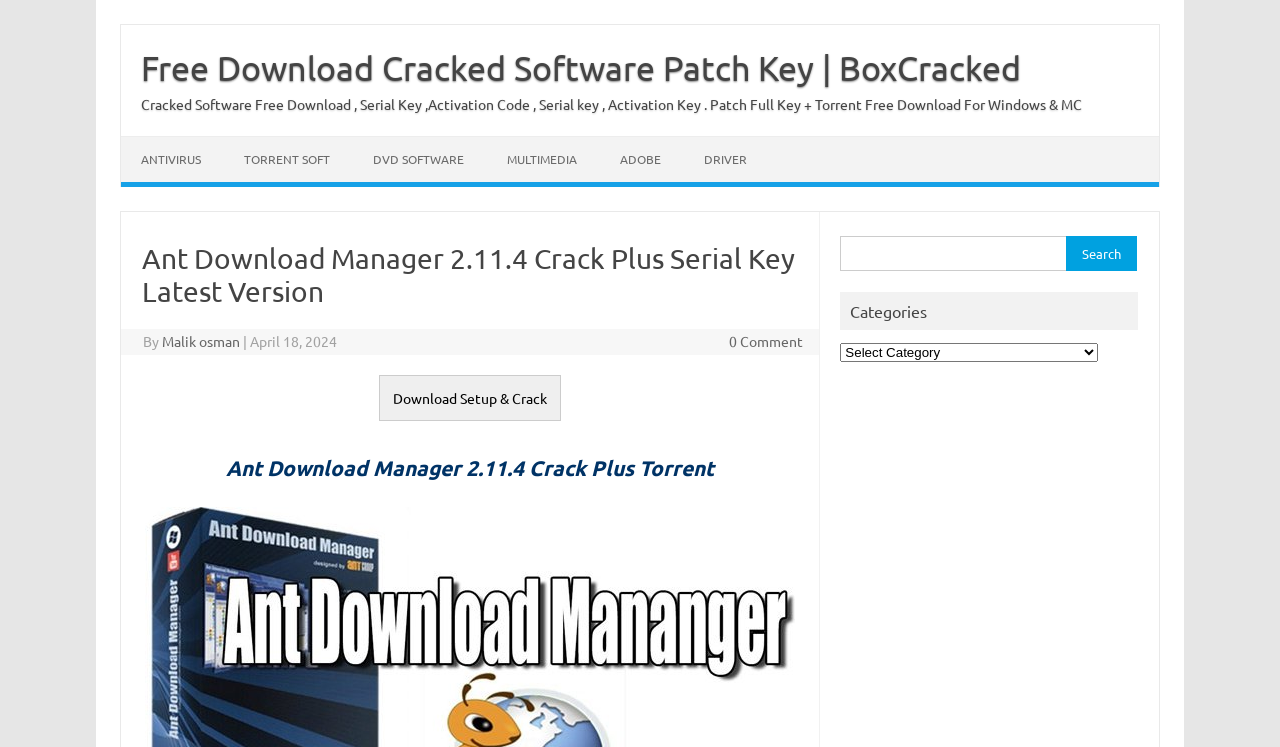Generate a detailed explanation of the webpage's features and information.

The webpage appears to be a software download page, specifically for Ant Download Manager 2024 Crack. At the top, there is a link to "Free Download Cracked Software Patch Key" and a brief description of the software. Below this, there is a "Skip to content" link.

The main navigation menu is located on the top-right side of the page, with links to various categories such as "ANTIVIRUS", "TORRENT SOFT", "DVD SOFTWARE", "MULTIMEDIA", "ADOBE", and "DRIVER".

The main content area is divided into two sections. On the left, there is a header section with the title "Ant Download Manager 2.11.4 Crack Plus Serial Key Latest Version" and information about the author, "Malik osman", and the date "April 18, 2024". Below this, there is a "Download Setup & Crack" link and button.

On the right side, there is a complementary section with a search bar at the top, allowing users to search for specific software or keywords. Below the search bar, there is a "Categories" dropdown menu.

Overall, the webpage is focused on providing download links and information about Ant Download Manager 2024 Crack, with easy access to various categories and a search function for users to find specific software.